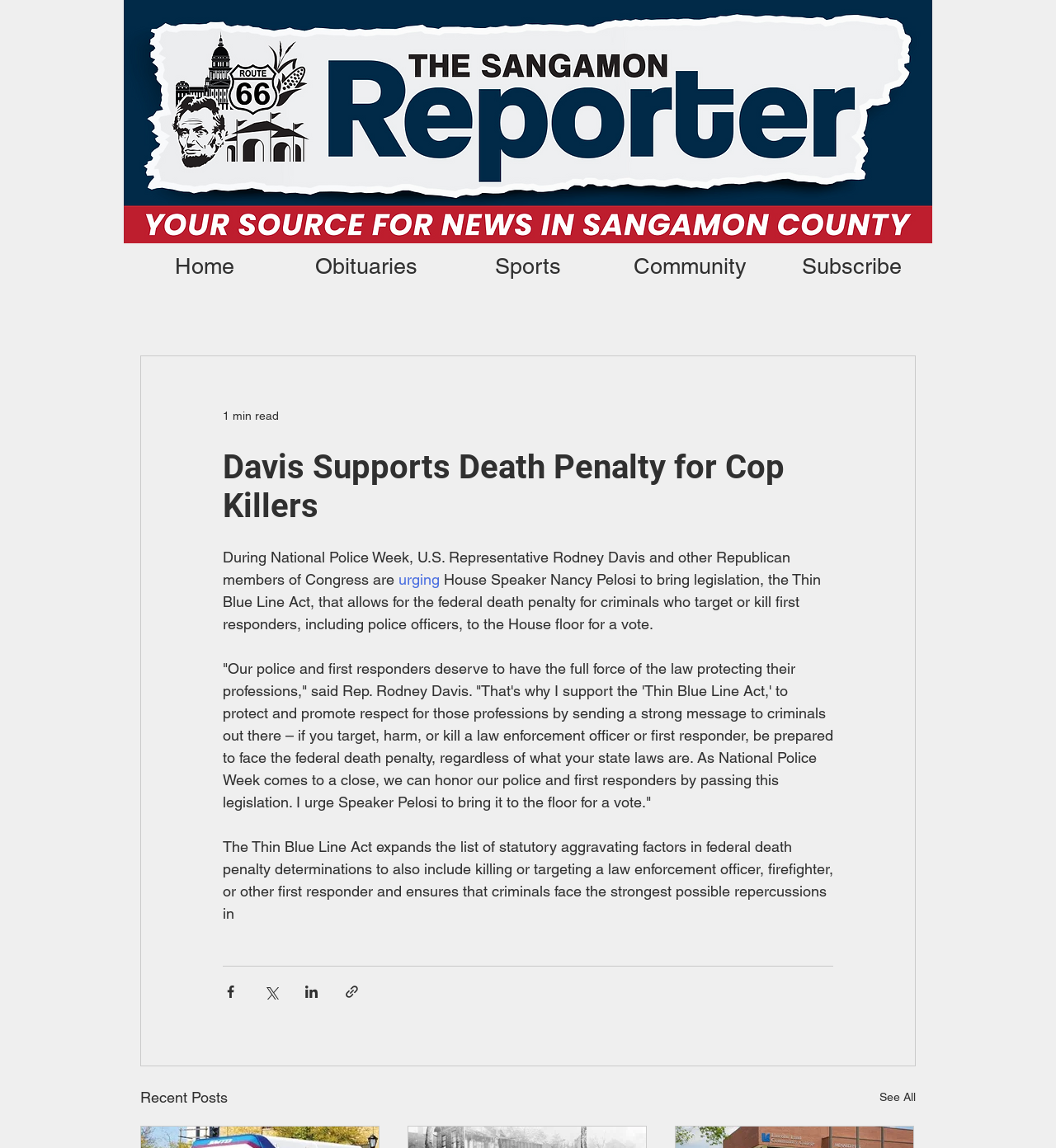Refer to the image and provide a thorough answer to this question:
What is the profession of Rodney Davis?

According to the article, Rodney Davis is a U.S. Representative who is supporting the Thin Blue Line Act and urging House Speaker Nancy Pelosi to bring it to the House floor for a vote.